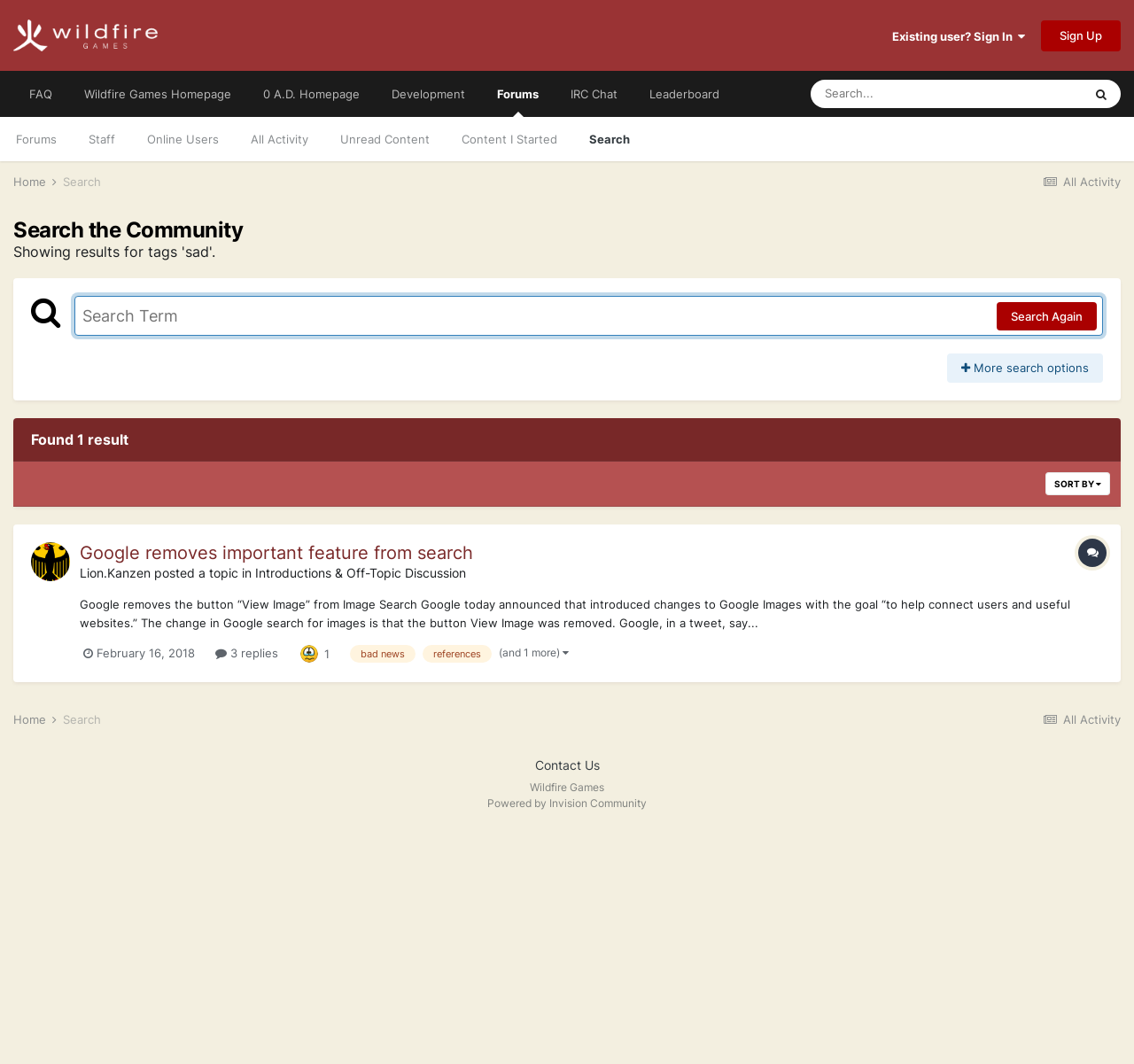Present a detailed account of what is displayed on the webpage.

This webpage is a forum search result page from the Wildfire Games Community Forums, specifically showing results for the tag "sad". 

At the top of the page, there is a header section with several links, including "Wildfire Games Community Forums", "Existing user? Sign In", "Sign Up", "FAQ", and others. 

Below the header, there is a main content section that takes up most of the page. It starts with a search bar and a button to search again. There is a heading "Search the Community" and a button with a magnifying glass icon. 

The search result is displayed below, showing one result. The result includes a topic title "Google removes important feature from search", posted by "Lion.Kanzen" in the "Introductions & Off-Topic Discussion" category. The topic has 3 replies and is tagged with "Sad". There is a brief summary of the topic, and links to view more search options and sort the results. 

At the bottom of the page, there is a footer section with links to "Contact Us", "Wildfire Games", and "Powered by Invision Community".